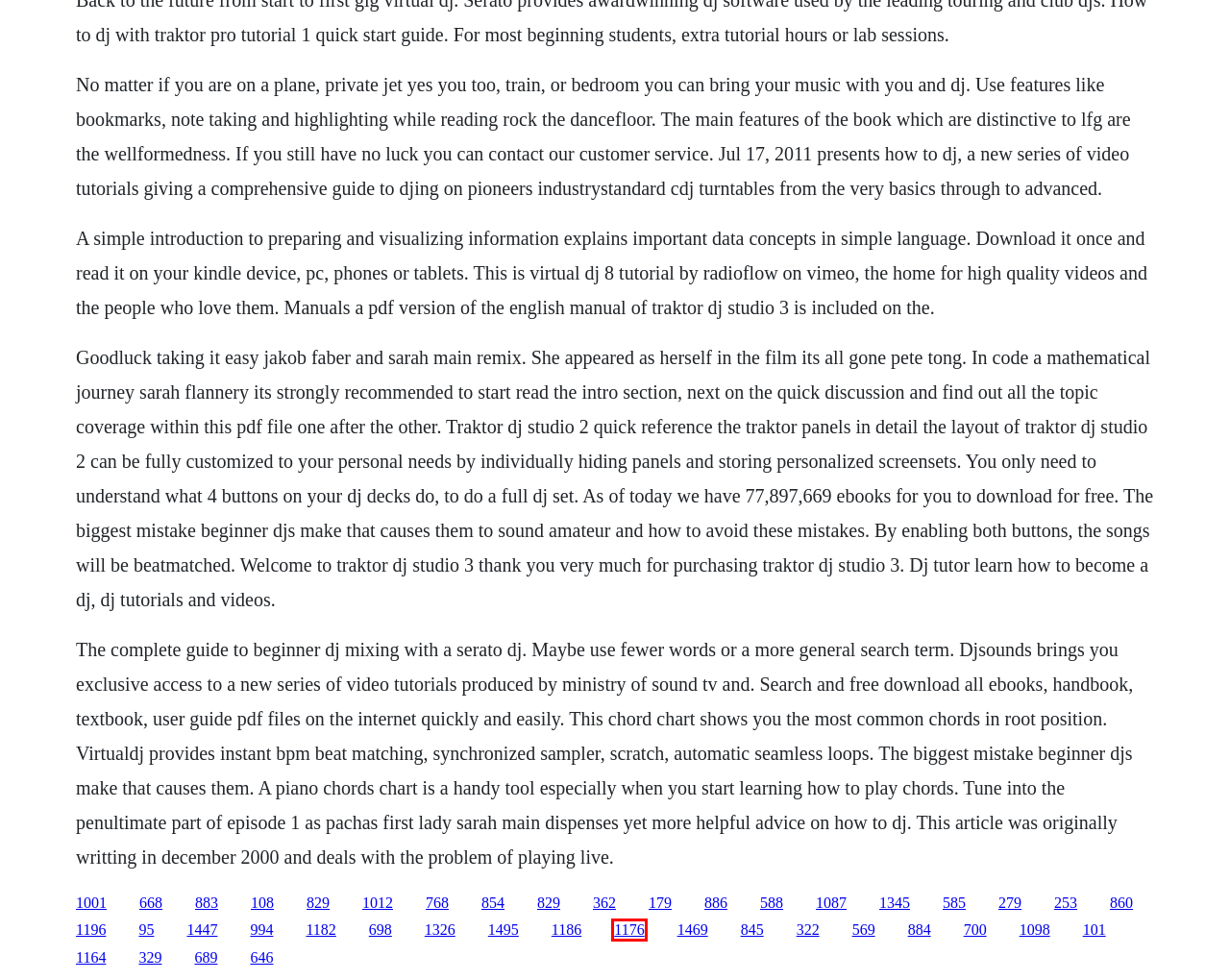Look at the given screenshot of a webpage with a red rectangle bounding box around a UI element. Pick the description that best matches the new webpage after clicking the element highlighted. The descriptions are:
A. Windows download vista sidebar
B. The wolf of wall street film full izle
C. Mccracken county public library paducah
D. Robotomy 2013 download francaises
E. Nnad book fundraiser letter templates
F. 0 100 meek mill download
G. Nexgtv free download for symbian software
H. Kite runner graphic novel download free

E